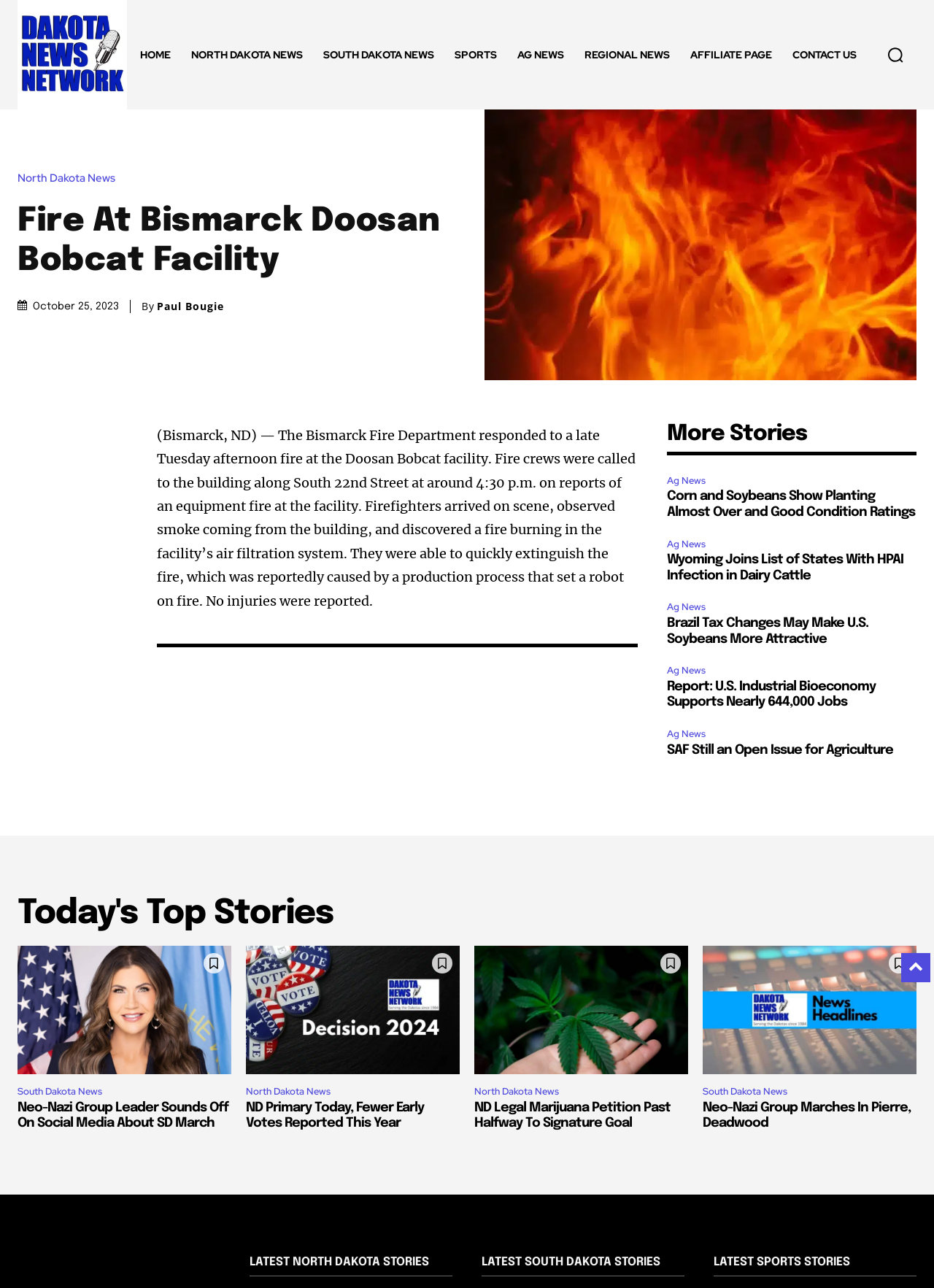Kindly determine the bounding box coordinates for the clickable area to achieve the given instruction: "Search for something".

[0.936, 0.026, 0.981, 0.059]